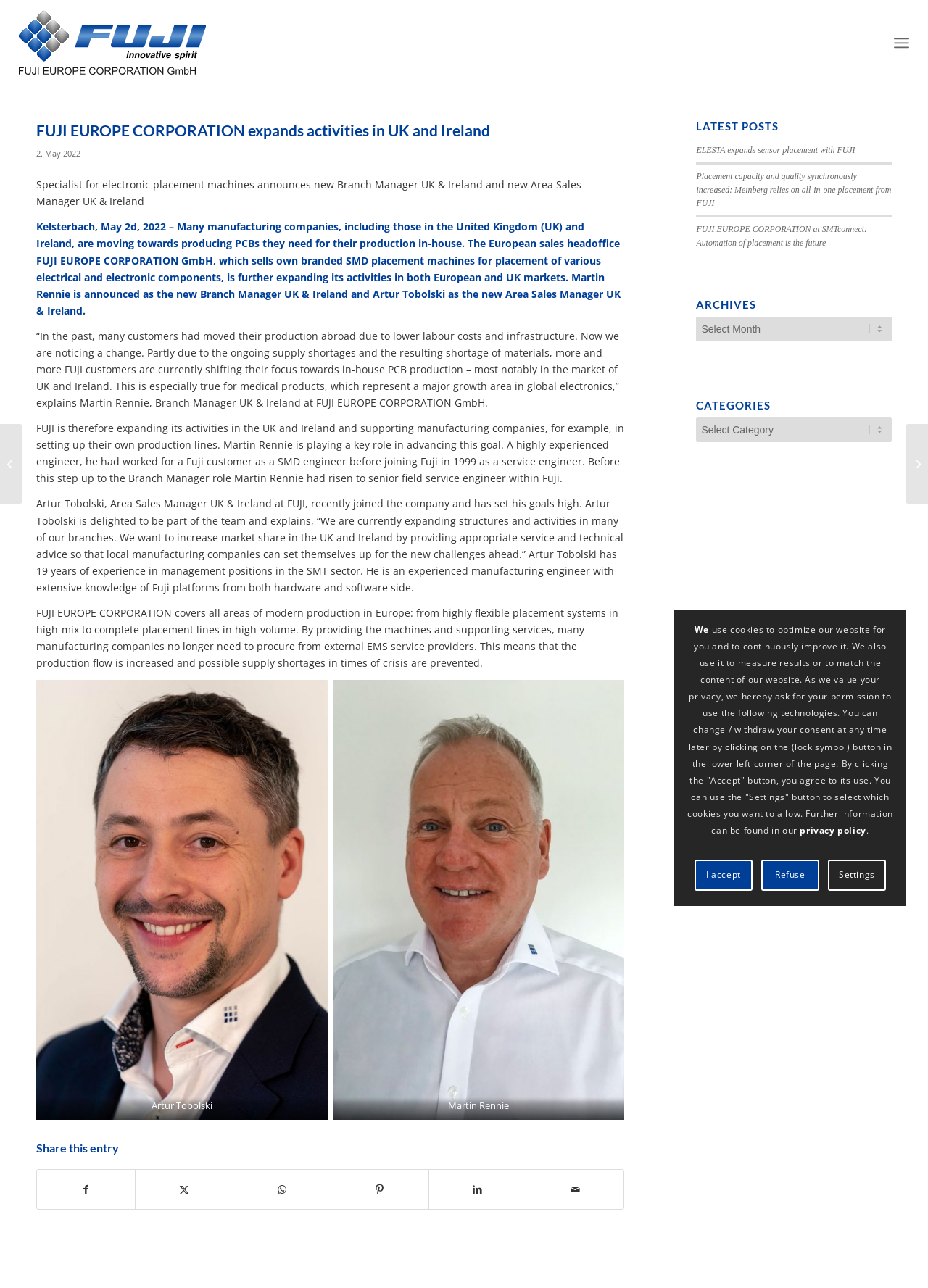Please analyze the image and give a detailed answer to the question:
What is the name of the new Branch Manager UK & Ireland?

The name of the new Branch Manager UK & Ireland is Martin Rennie, as mentioned in the article. He is a highly experienced engineer who has worked for a Fuji customer as a SMD engineer before joining Fuji in 1999 as a service engineer.